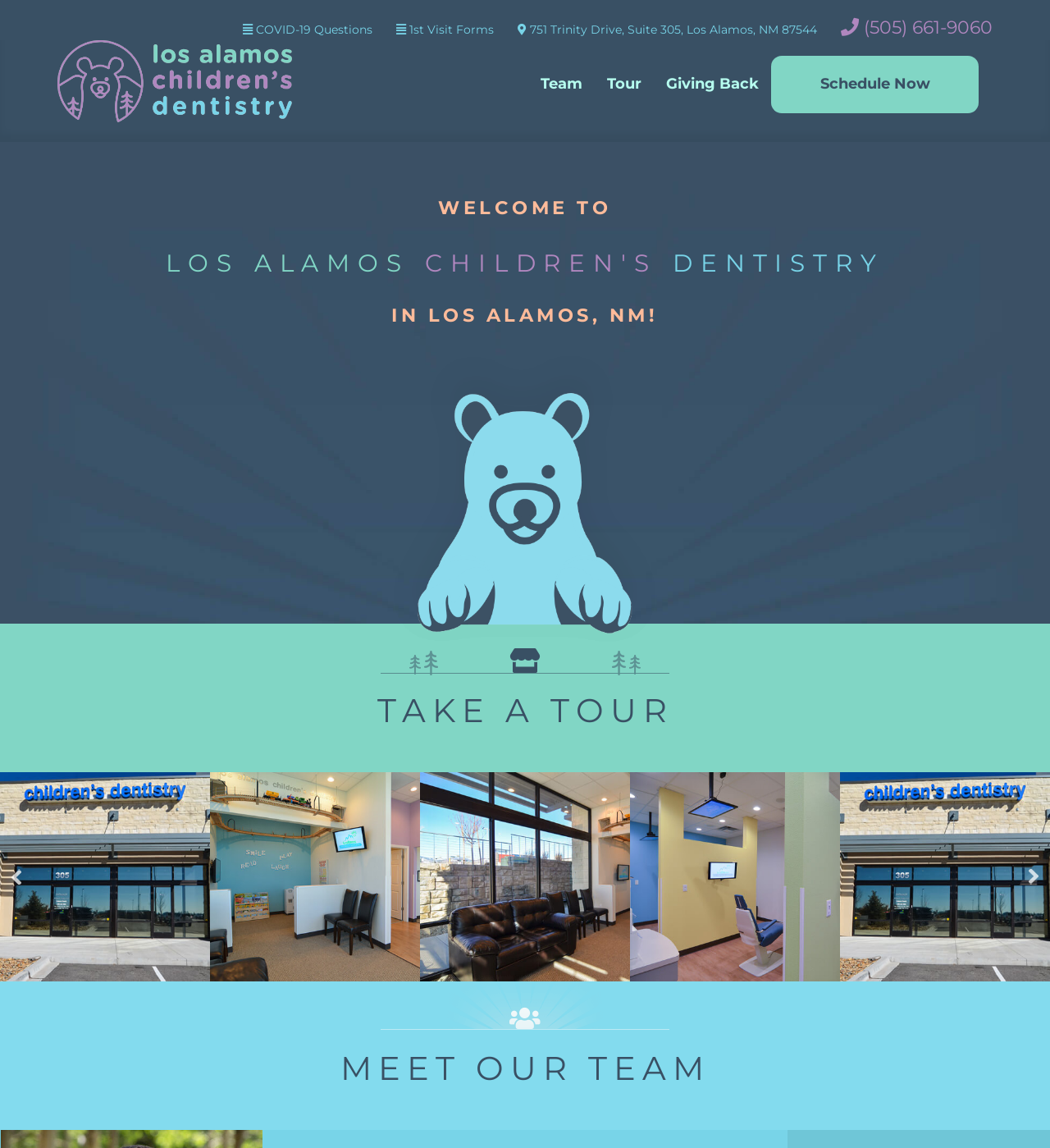Please indicate the bounding box coordinates for the clickable area to complete the following task: "Meet the team". The coordinates should be specified as four float numbers between 0 and 1, i.e., [left, top, right, bottom].

[0.324, 0.913, 0.676, 0.948]